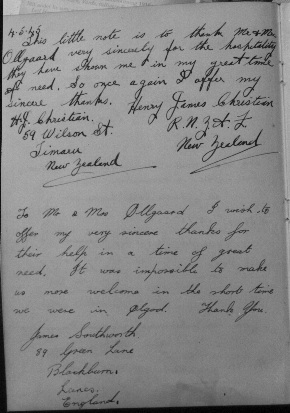Describe the scene in the image with detailed observations.

The image features a handwritten note addressed to Mr. and Mrs. Øllgaard, expressing heartfelt gratitude for their hospitality during a time of great need. The message conveys the authors' deep appreciation for the help they received, emphasizing the significance of their kindness during a period when it was difficult to find safety. The note is signed by Henry "Harry" Christian and James Southworth, with their respective addresses in New Zealand and England. The text reflects the camaraderie and warmth shared among individuals during the challenging times following the liberation of Denmark in May 1945. Additionally, the context suggests that this note was likely penned during their stay at Øllgaard's home, a place where they found refuge among local members of the resistance.